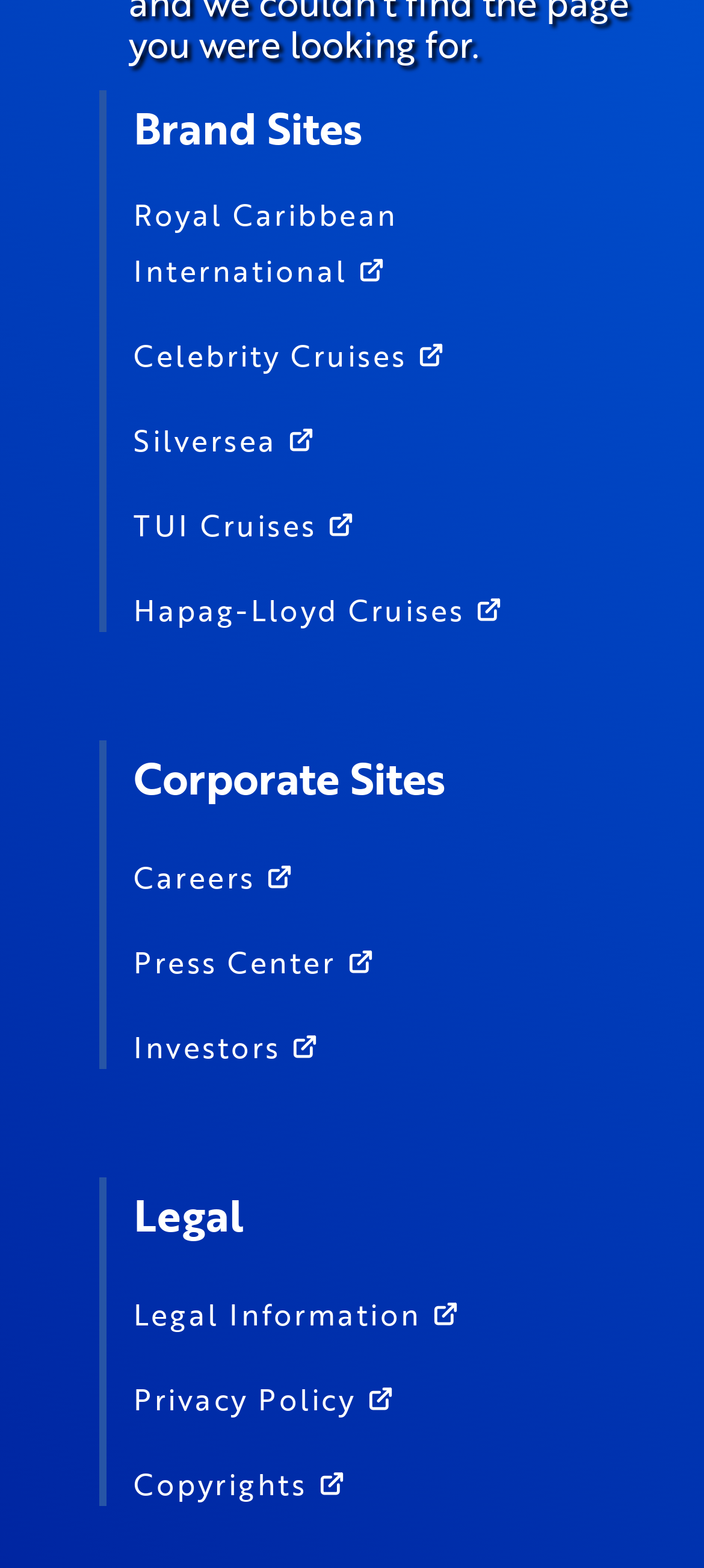What is the first brand site listed? Examine the screenshot and reply using just one word or a brief phrase.

Royal Caribbean International